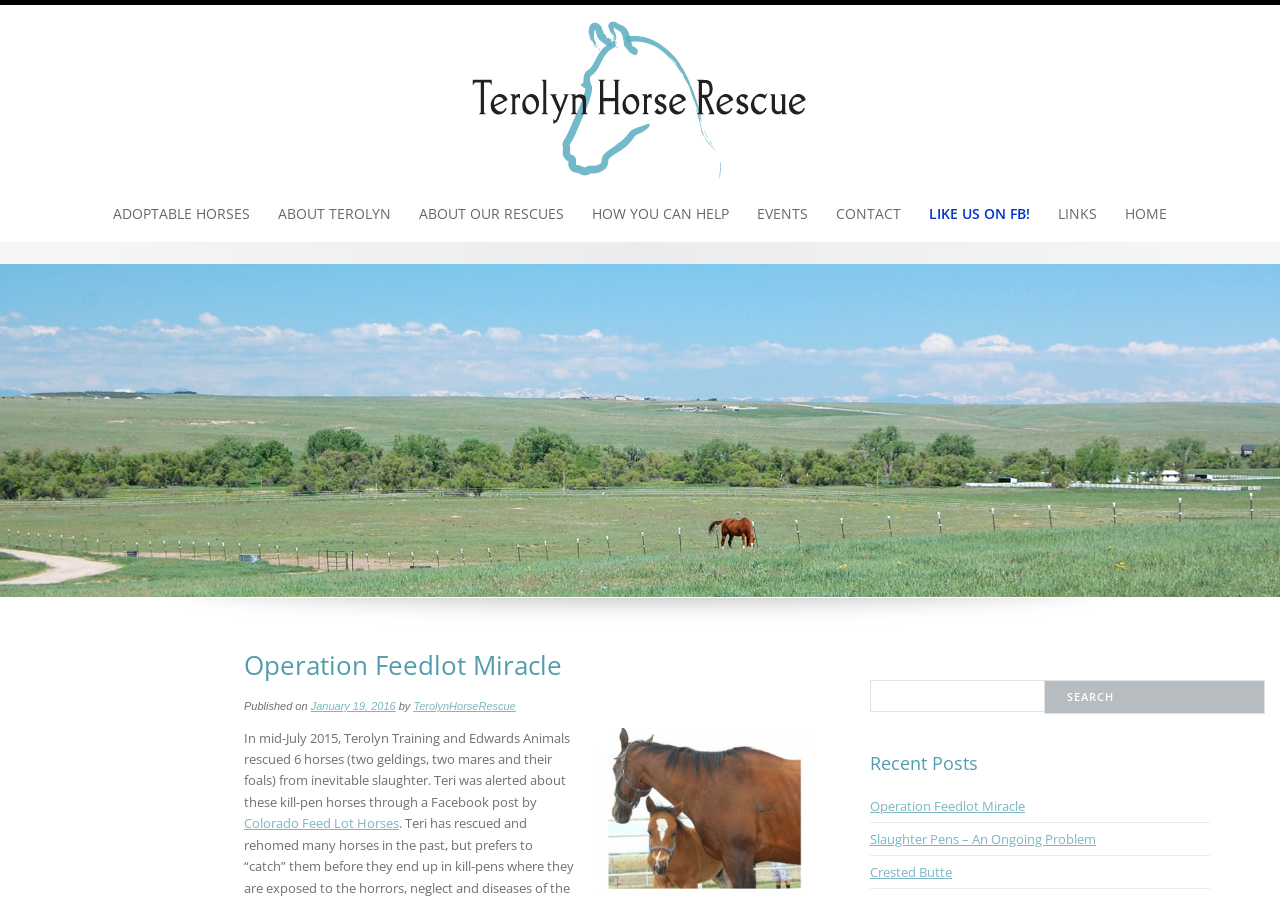Summarize the webpage in an elaborate manner.

The webpage is about Operation Feedlot Miracle, a horse rescue organization called Terolyn Horse Rescue. At the top, there is a link to skip to the content. Below that, there is a logo of Terolyn Horse Rescue, which is an image with a link to the organization's page. 

To the right of the logo, there are several links to different sections of the website, including adoptable horses, about the organization, their rescues, how to help, events, contact information, and social media links. 

Below these links, there is a large section that appears to be a blog post or article. The title of the post is "Operation Feedlot Miracle" and it has a published date of January 19, 2016. The article describes how Terolyn Horse Rescue and another organization rescued six horses from a feedlot in mid-July 2015. 

To the right of the article, there is a search bar with a button to submit a search query. Below the search bar, there is a heading that says "Recent Posts" and lists three links to other articles, including "Operation Feedlot Miracle", "Slaughter Pens – An Ongoing Problem", and "Crested Butte".